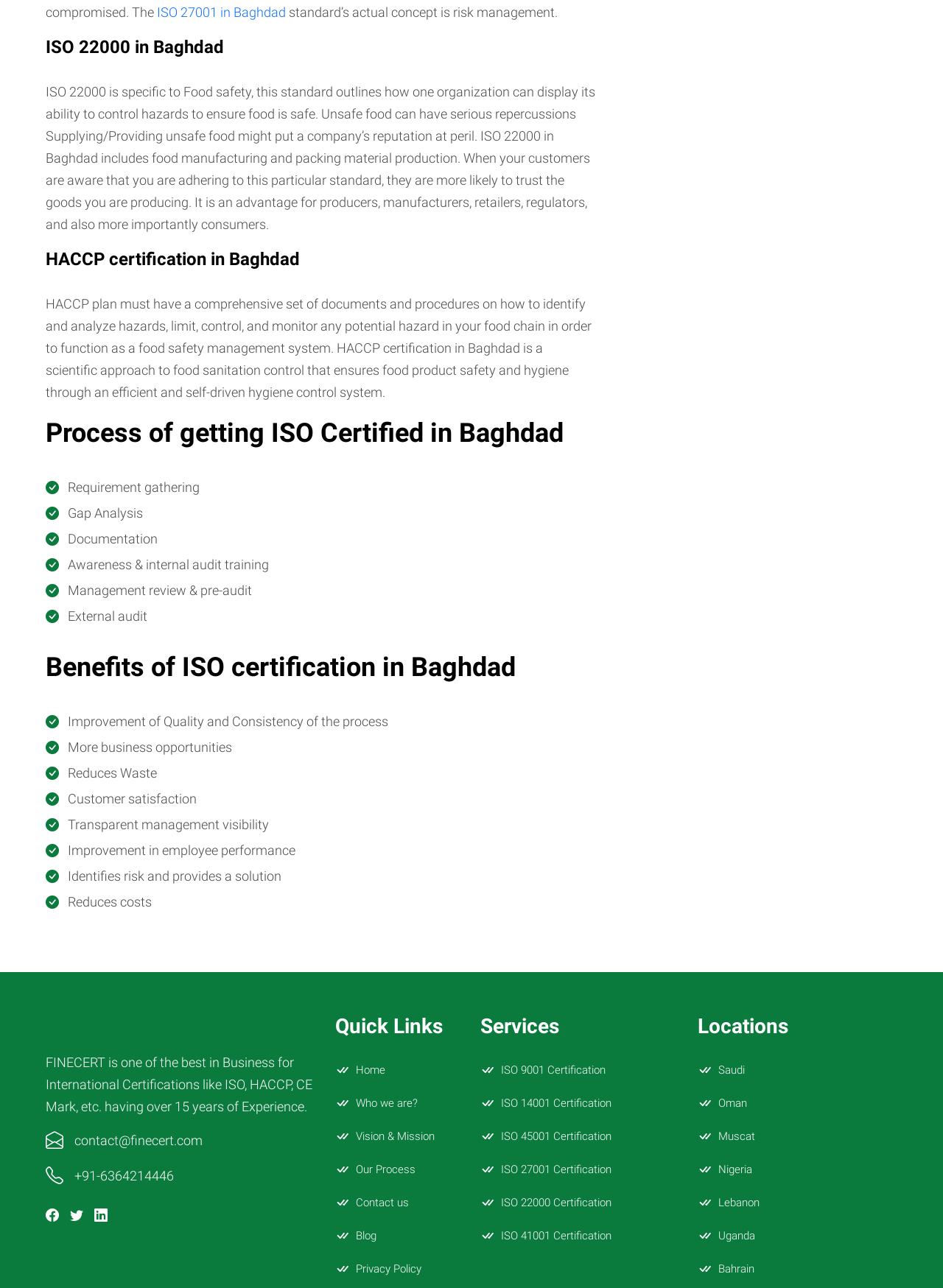Please specify the coordinates of the bounding box for the element that should be clicked to carry out this instruction: "Click on Facebook". The coordinates must be four float numbers between 0 and 1, formatted as [left, top, right, bottom].

None